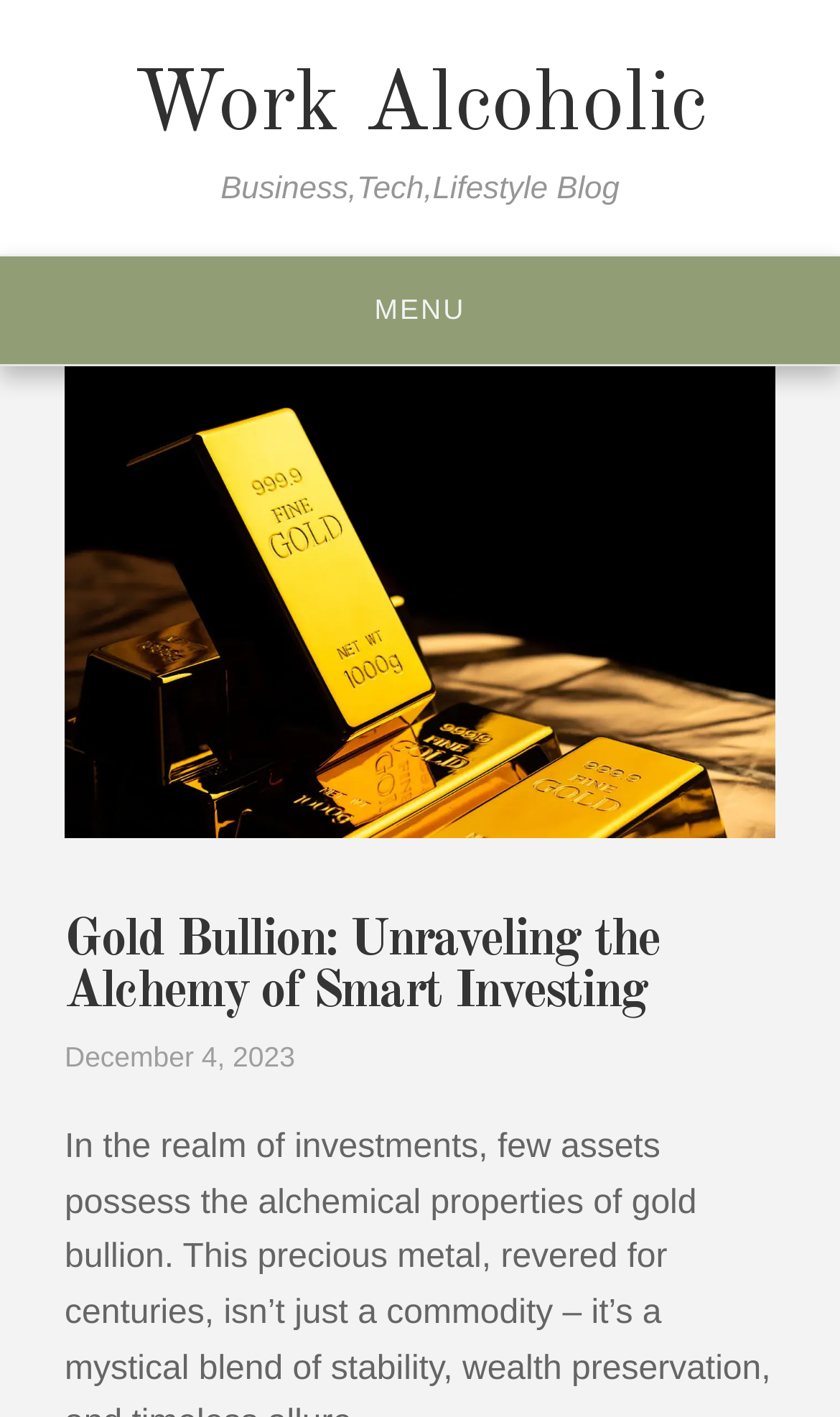Respond to the following question with a brief word or phrase:
What is the category of the blog?

Business, Tech, Lifestyle